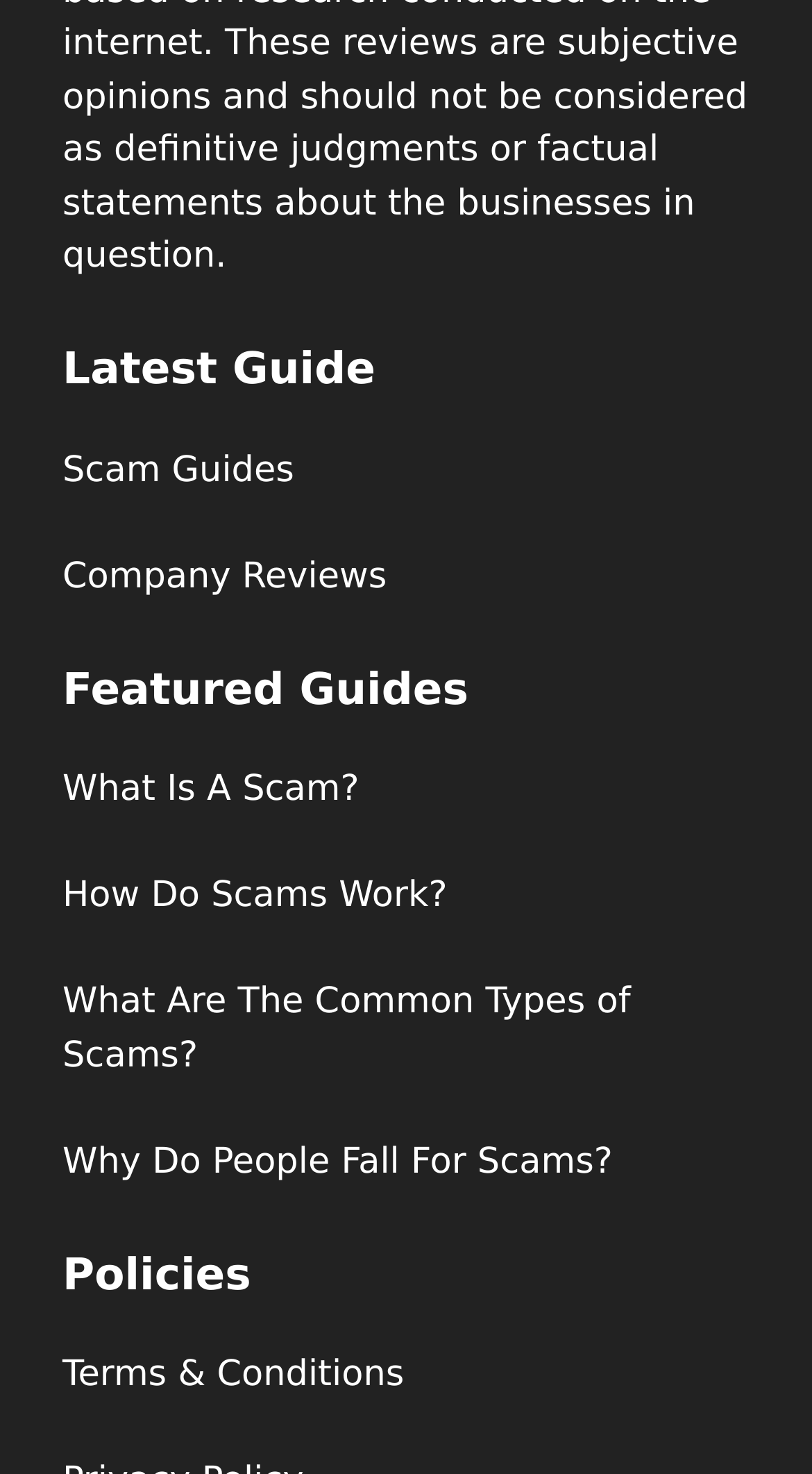Answer with a single word or phrase: 
What is the last policy mentioned?

Terms & Conditions